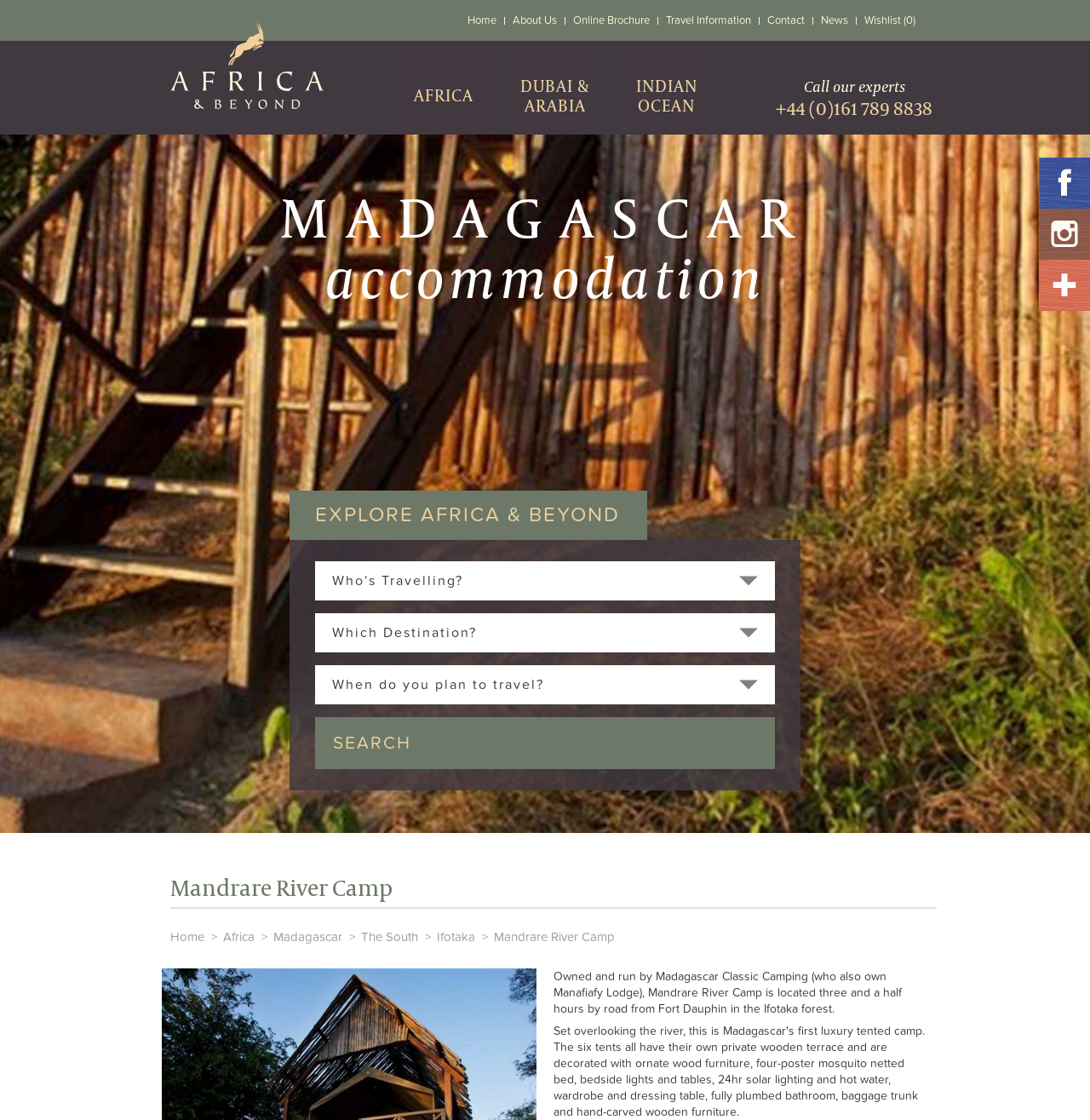Describe all the significant parts and information present on the webpage.

The webpage is about Mandrare River Camp, a travel destination in Madagascar. At the top, there is a navigation menu with links to "Home", "About Us", "Online Brochure", "Travel Information", "Contact", "News", and "Wishlist (0)". Below the navigation menu, there is a logo image of "Africa and Beyond" on the left, and three links to "AFRICA", "DUBAI & ARABIA", and "INDIAN OCEAN" on the right.

In the middle of the page, there is a heading "MADAGASCAR accommodation" followed by a section with a heading "EXPLORE AFRICA & BEYOND". Below this section, there is a form with two text fields labeled "Which Destination?" and "When do you plan to travel?", and a "SEARCH" button.

On the right side of the page, there is a call-to-action link "Call our experts +44 (0)161 789 8838". Below the form, there is a heading "Mandrare River Camp" followed by a breadcrumb navigation menu with links to "Home", "Africa", "Madagascar", "The South", "Ifotaka", and "Mandrare River Camp". 

At the bottom of the page, there is a paragraph of text describing Mandrare River Camp, located in the Ifotaka forest. On the bottom right corner, there are social media links to "Facebook", "Instagram", and "Google Plus", each with its corresponding icon image.